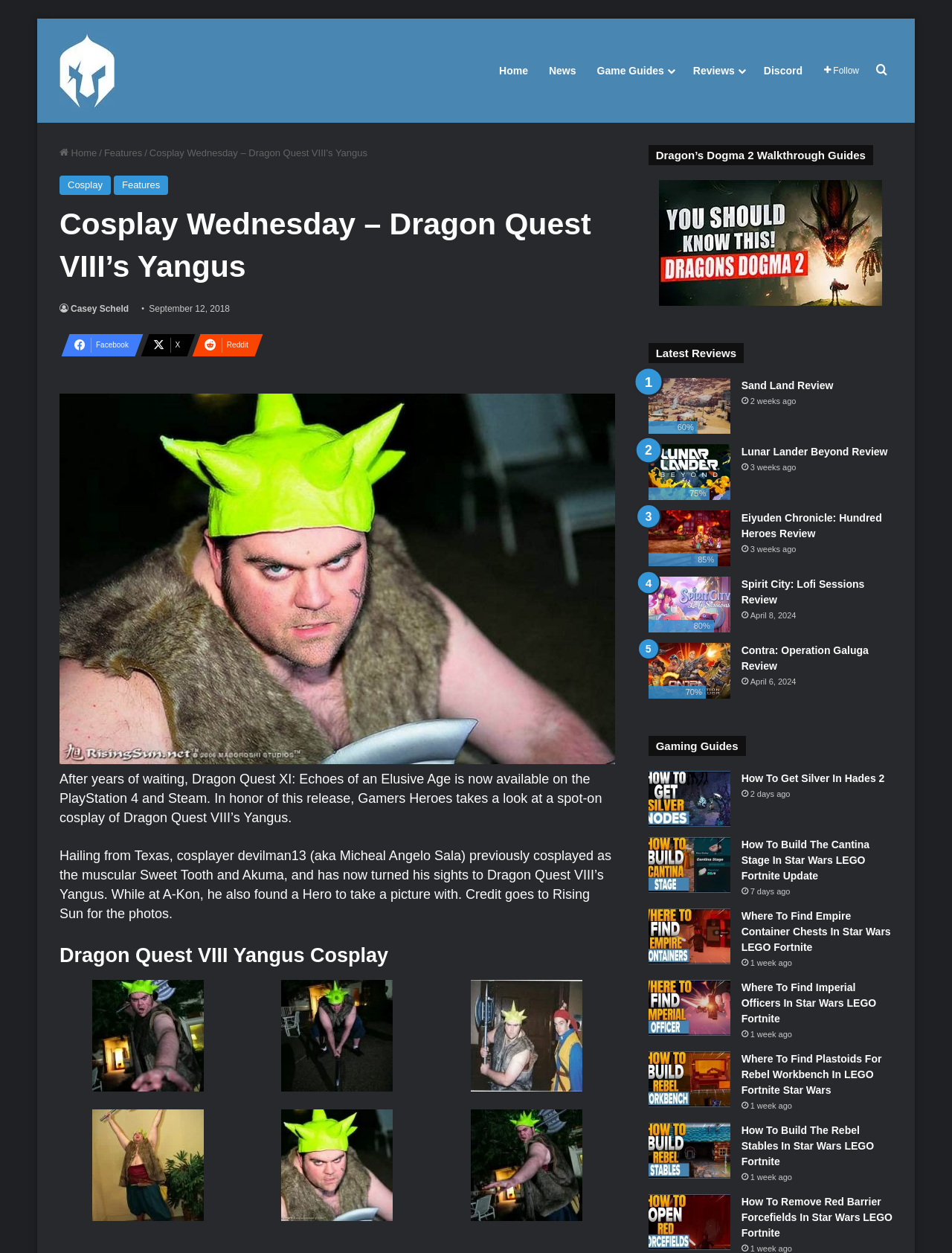Identify the bounding box for the UI element that is described as follows: "Lunar Lander Beyond Review".

[0.779, 0.356, 0.932, 0.365]